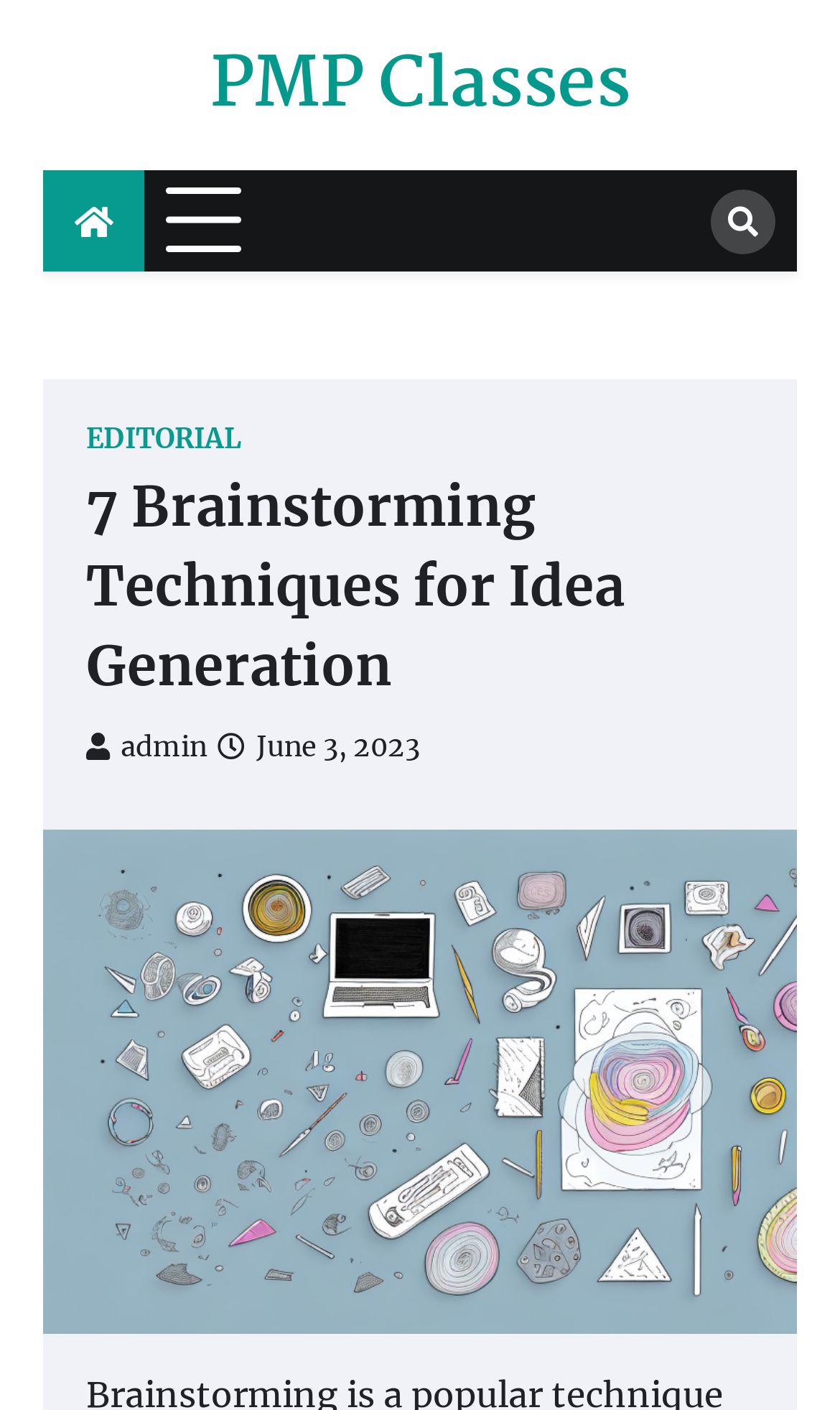From the element description Manage privacy settings, predict the bounding box coordinates of the UI element. The coordinates must be specified in the format (top-left x, top-left y, bottom-right x, bottom-right y) and should be within the 0 to 1 range.

None